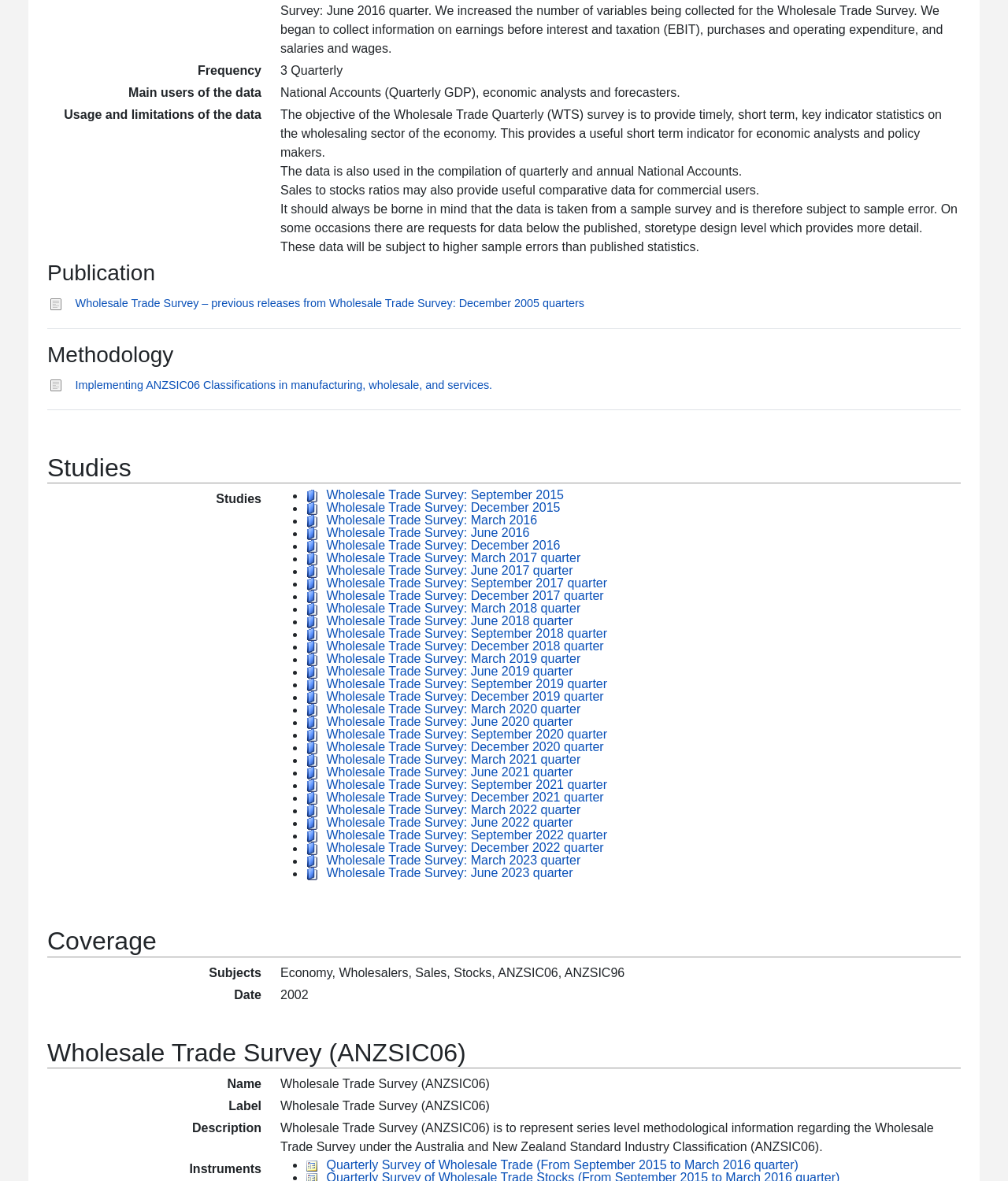Identify the bounding box coordinates for the UI element mentioned here: "Wholesale Trade Survey: June 2016". Provide the coordinates as four float values between 0 and 1, i.e., [left, top, right, bottom].

[0.324, 0.446, 0.525, 0.457]